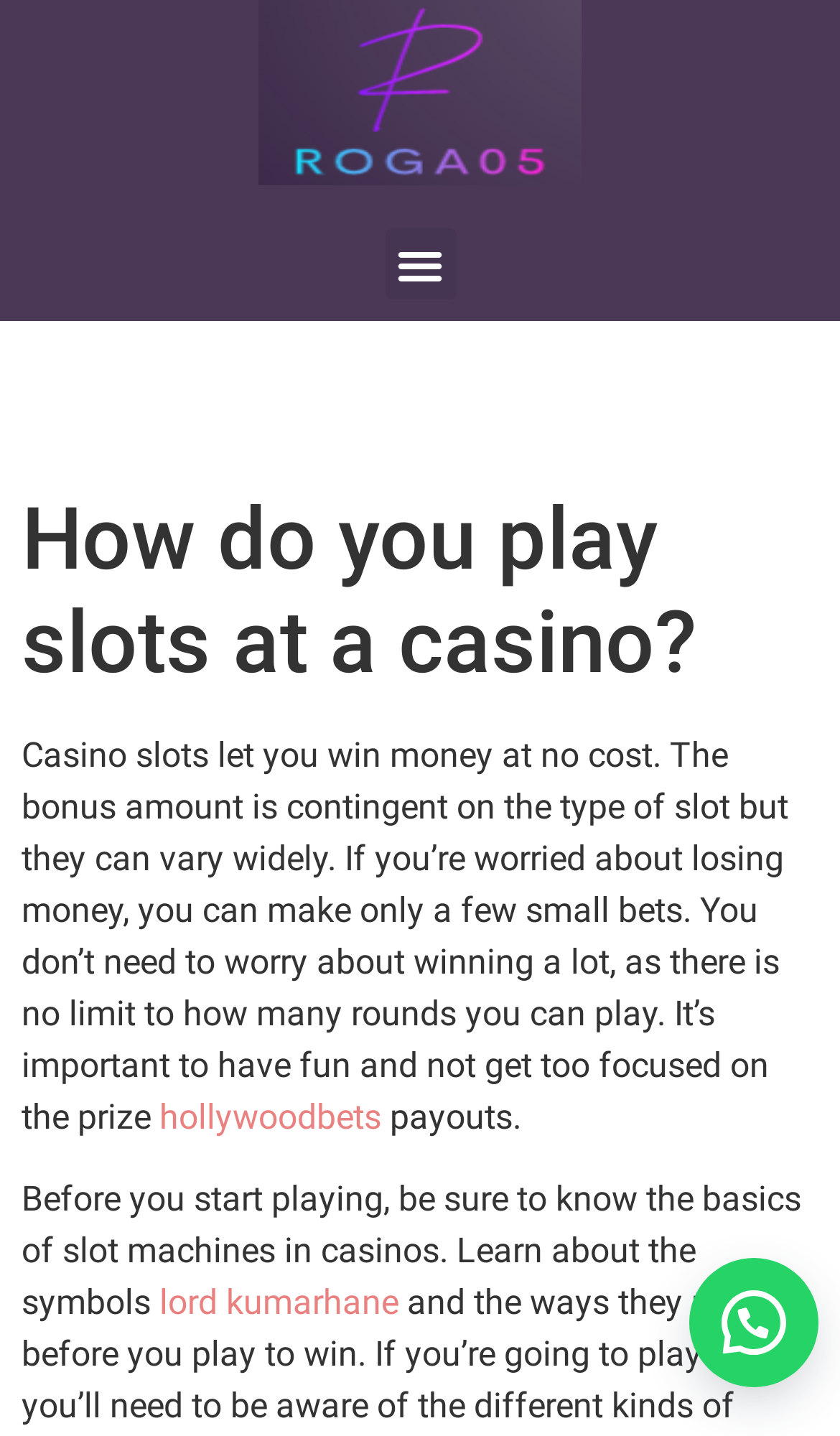Reply to the question with a single word or phrase:
What is the purpose of the text 'Before you start playing...'?

Providing advice